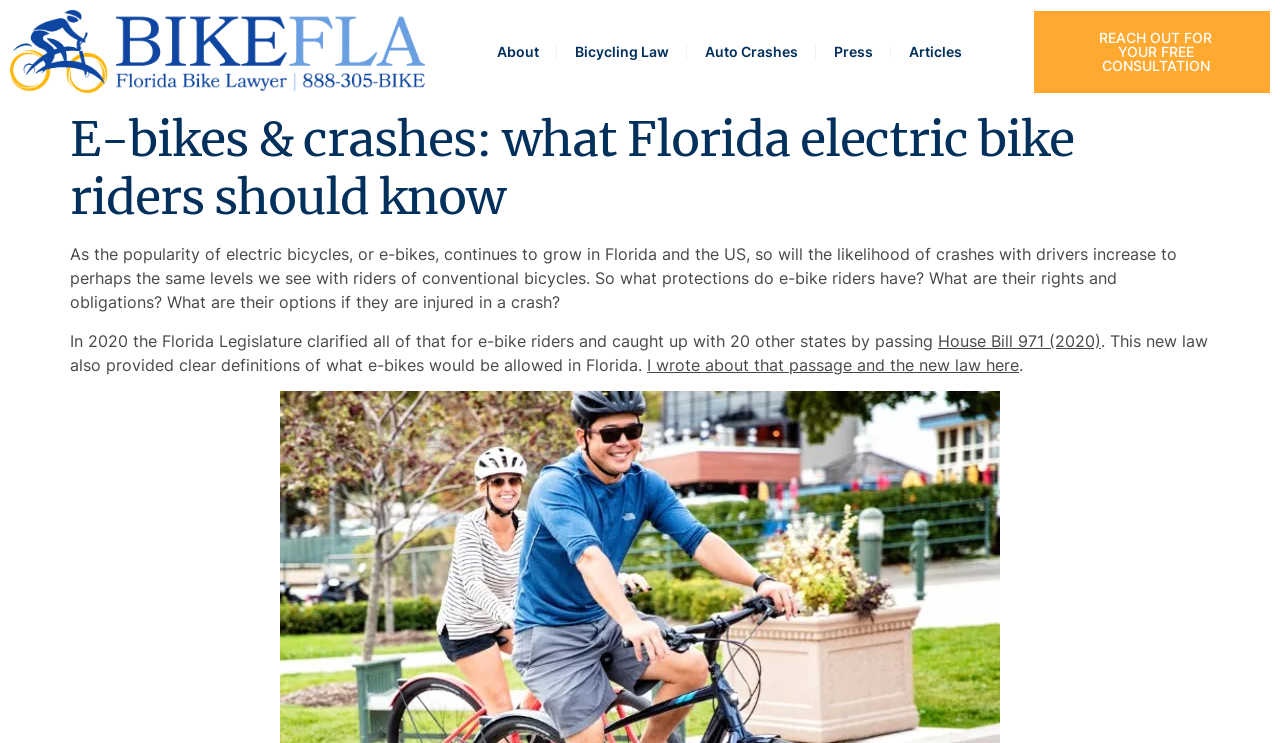Can you find and provide the title of the webpage?

E-bikes & crashes: what Florida electric bike riders should know